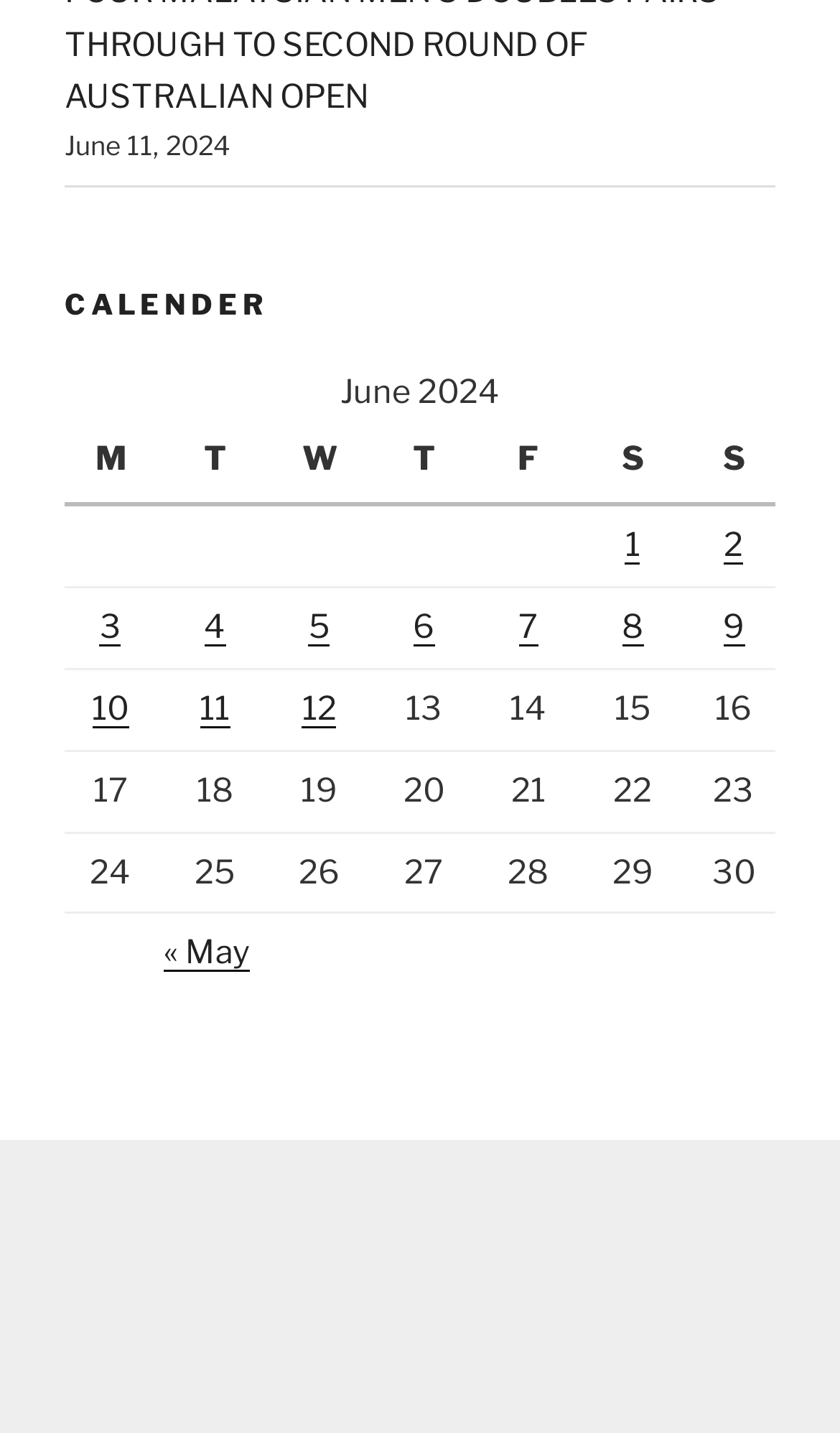Locate the bounding box of the UI element described by: "12" in the given webpage screenshot.

[0.36, 0.481, 0.401, 0.508]